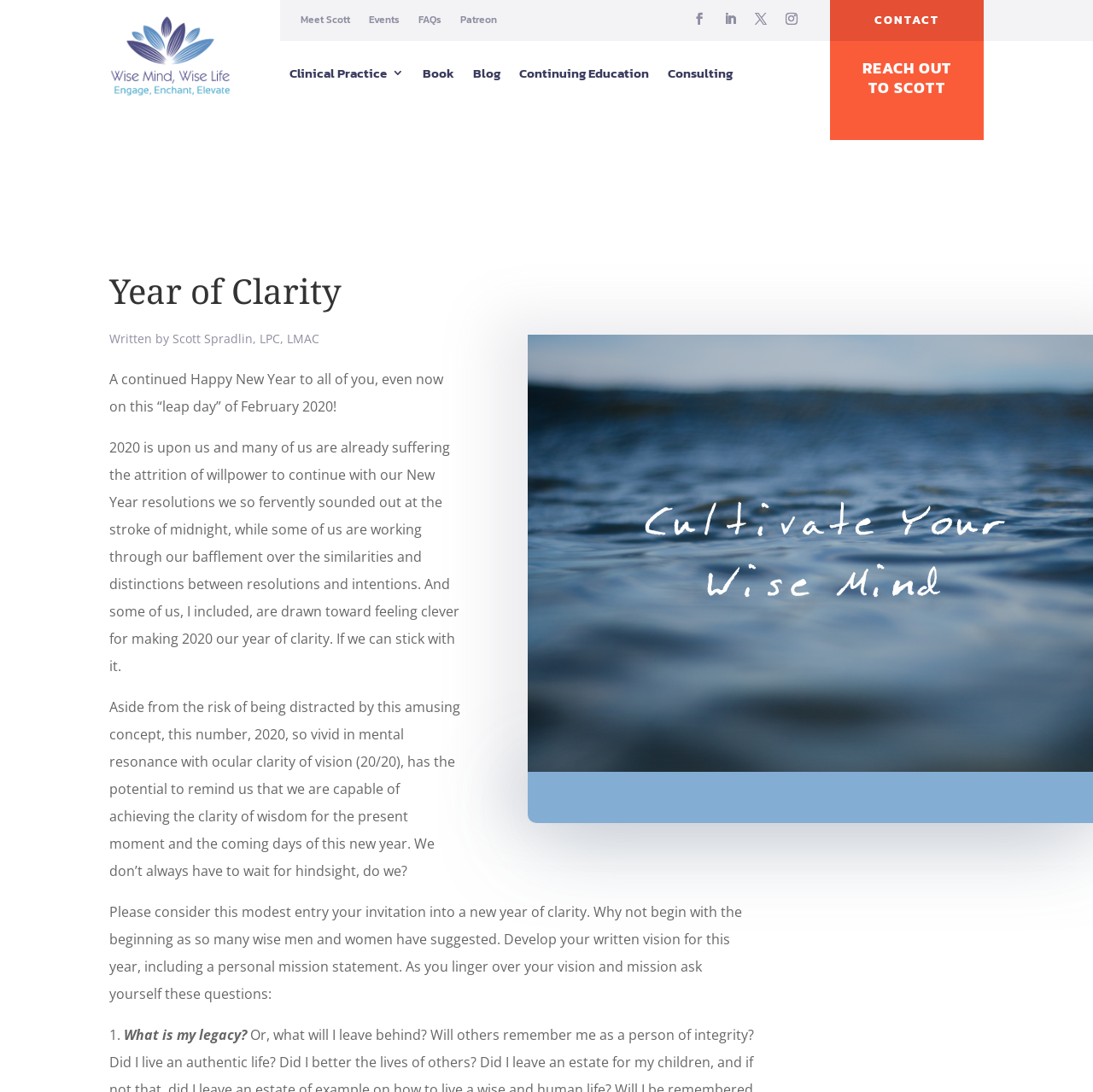Show the bounding box coordinates of the region that should be clicked to follow the instruction: "Visit Service & Support page."

None